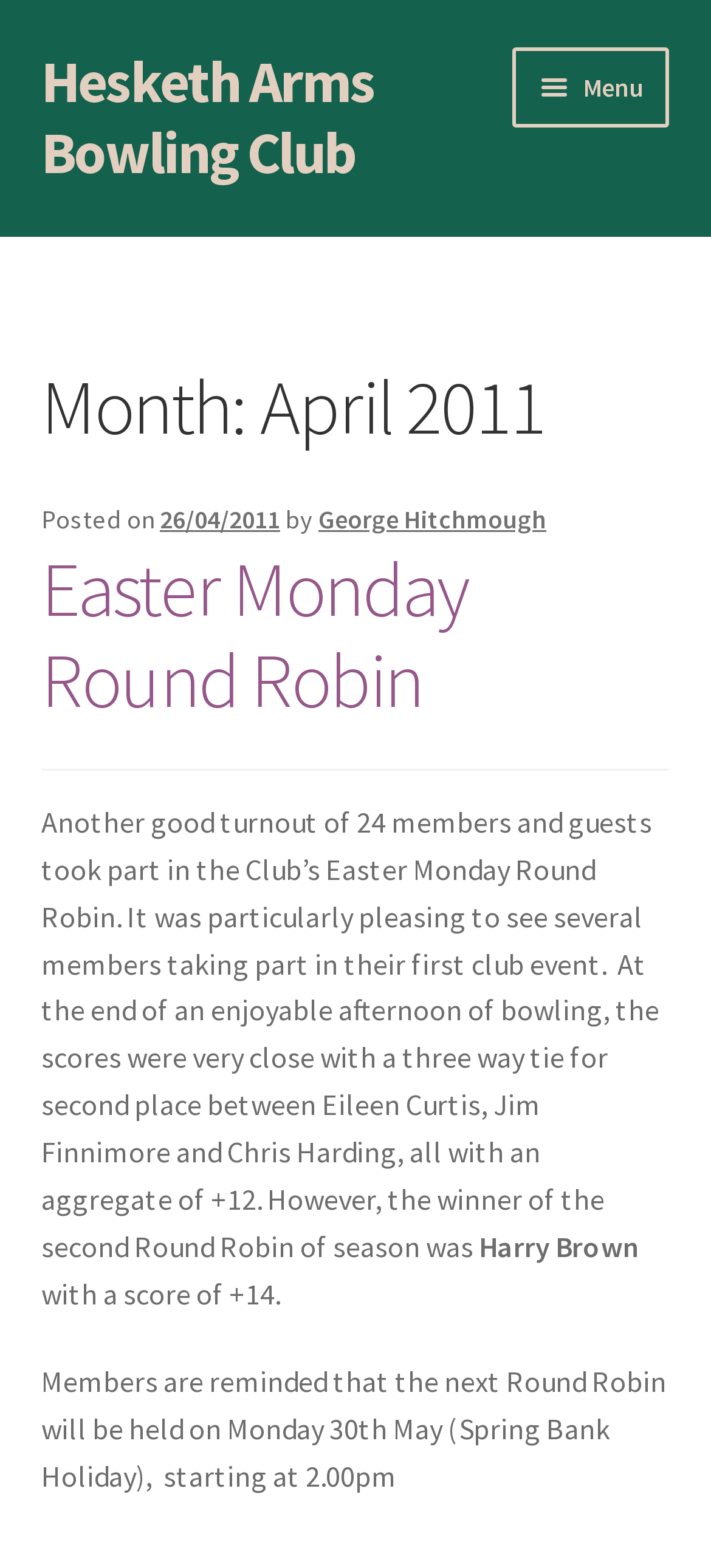Provide a brief response to the question below using a single word or phrase: 
Who won the Easter Monday Round Robin event?

Harry Brown